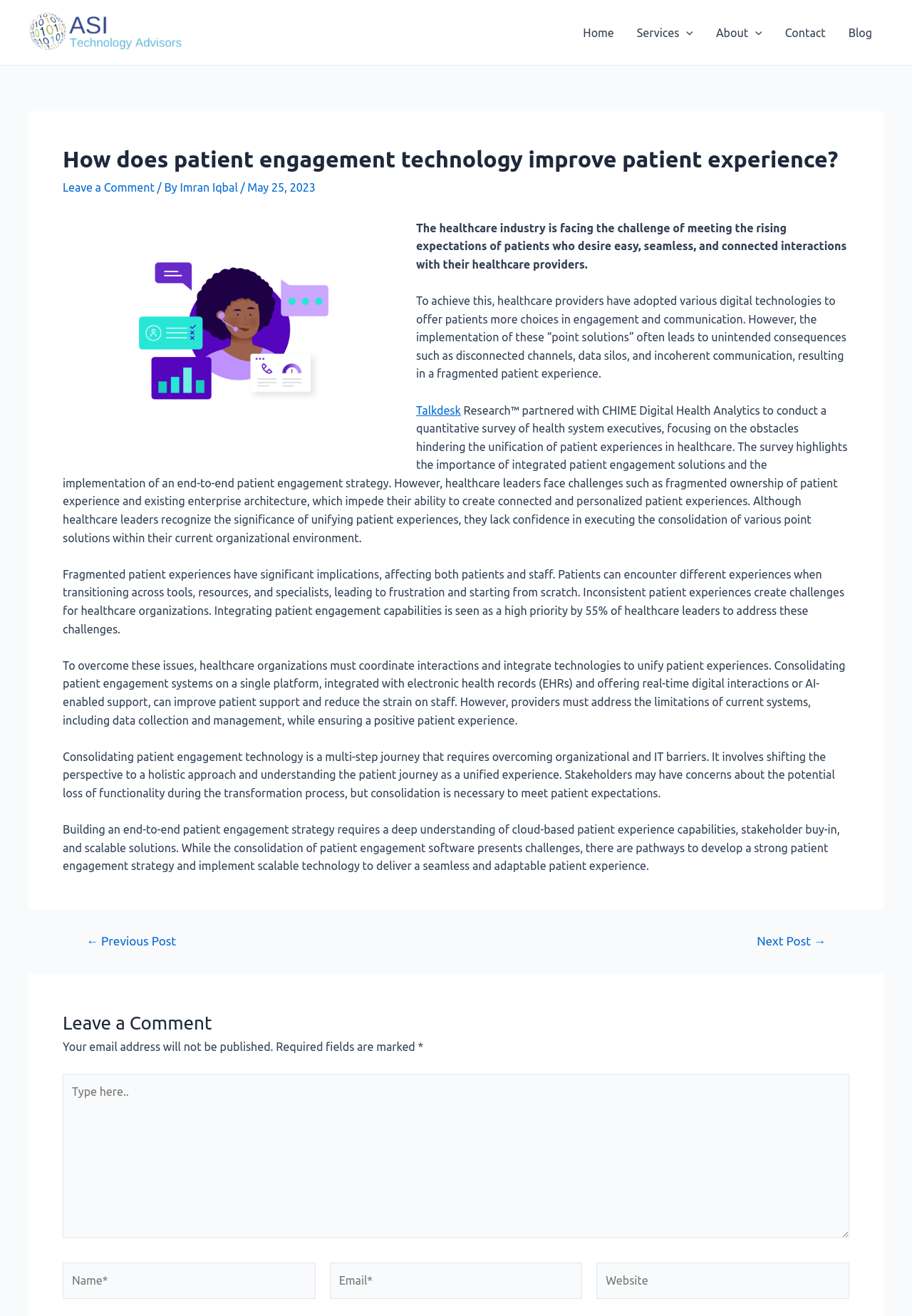Find the UI element described as: "Contact" and predict its bounding box coordinates. Ensure the coordinates are four float numbers between 0 and 1, [left, top, right, bottom].

[0.848, 0.003, 0.918, 0.046]